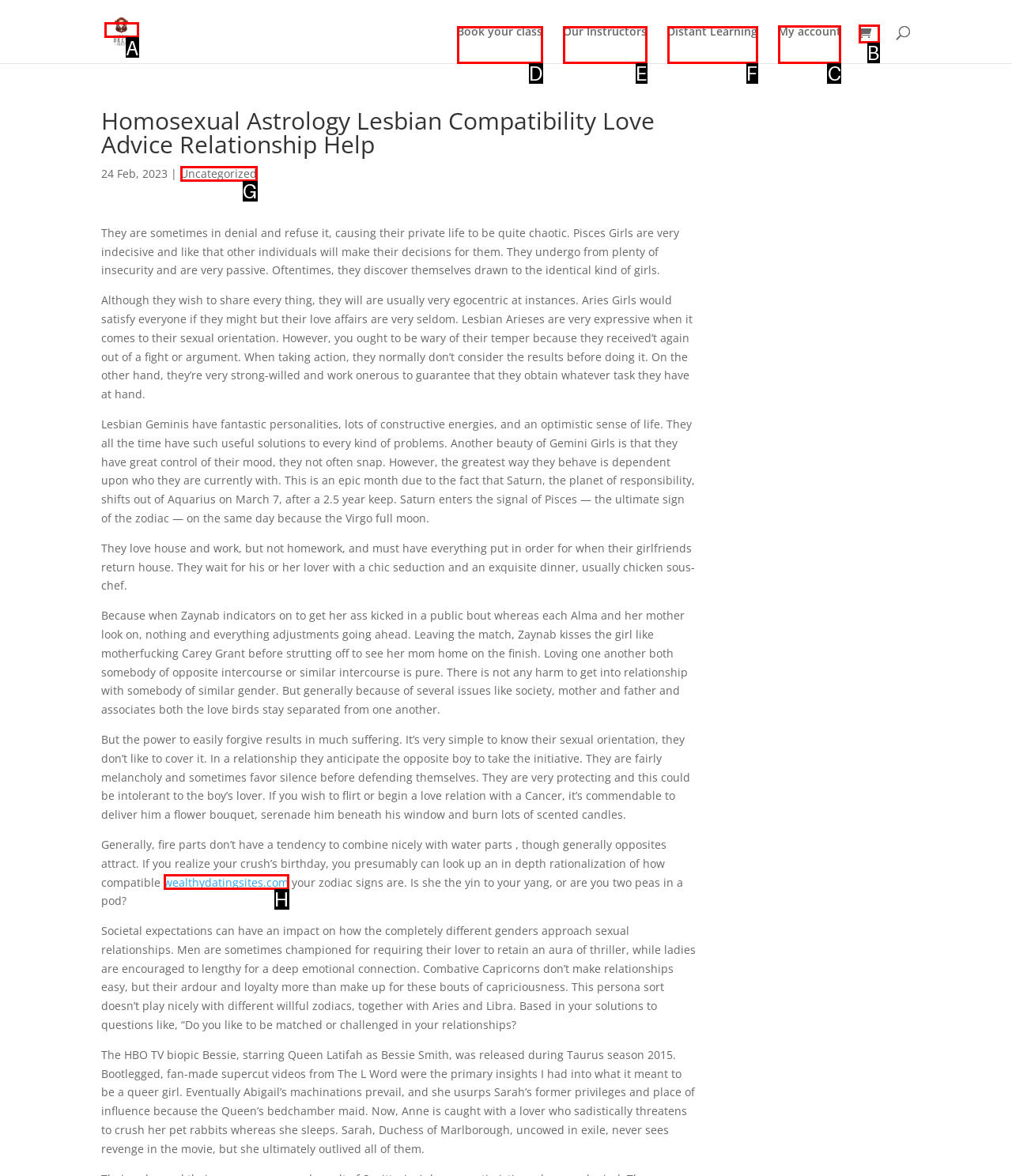Determine which HTML element to click for this task: Check the 'My account' page Provide the letter of the selected choice.

C